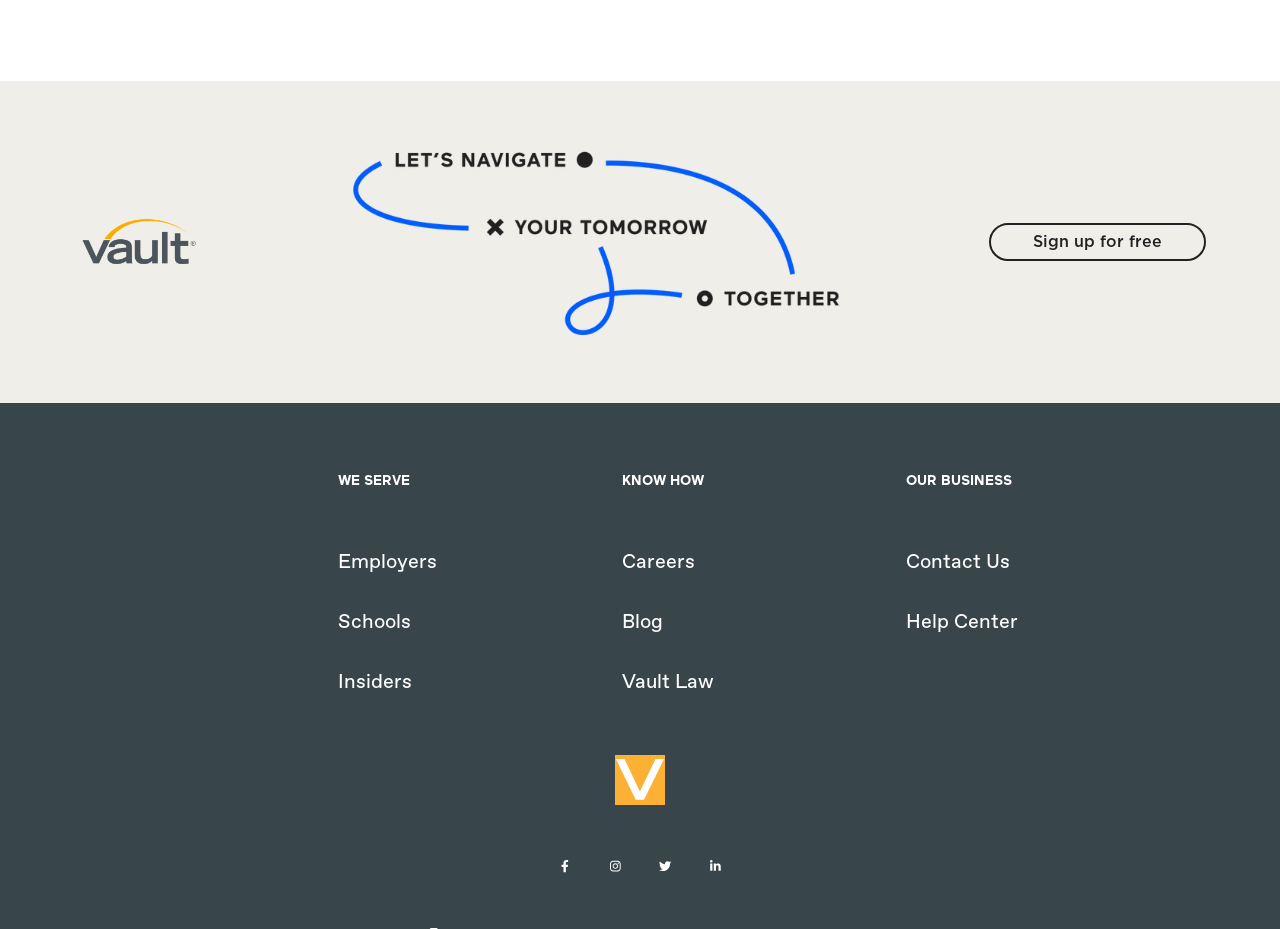Use a single word or phrase to answer the question: 
What is the text above the 'Employers' link?

WE SERVE